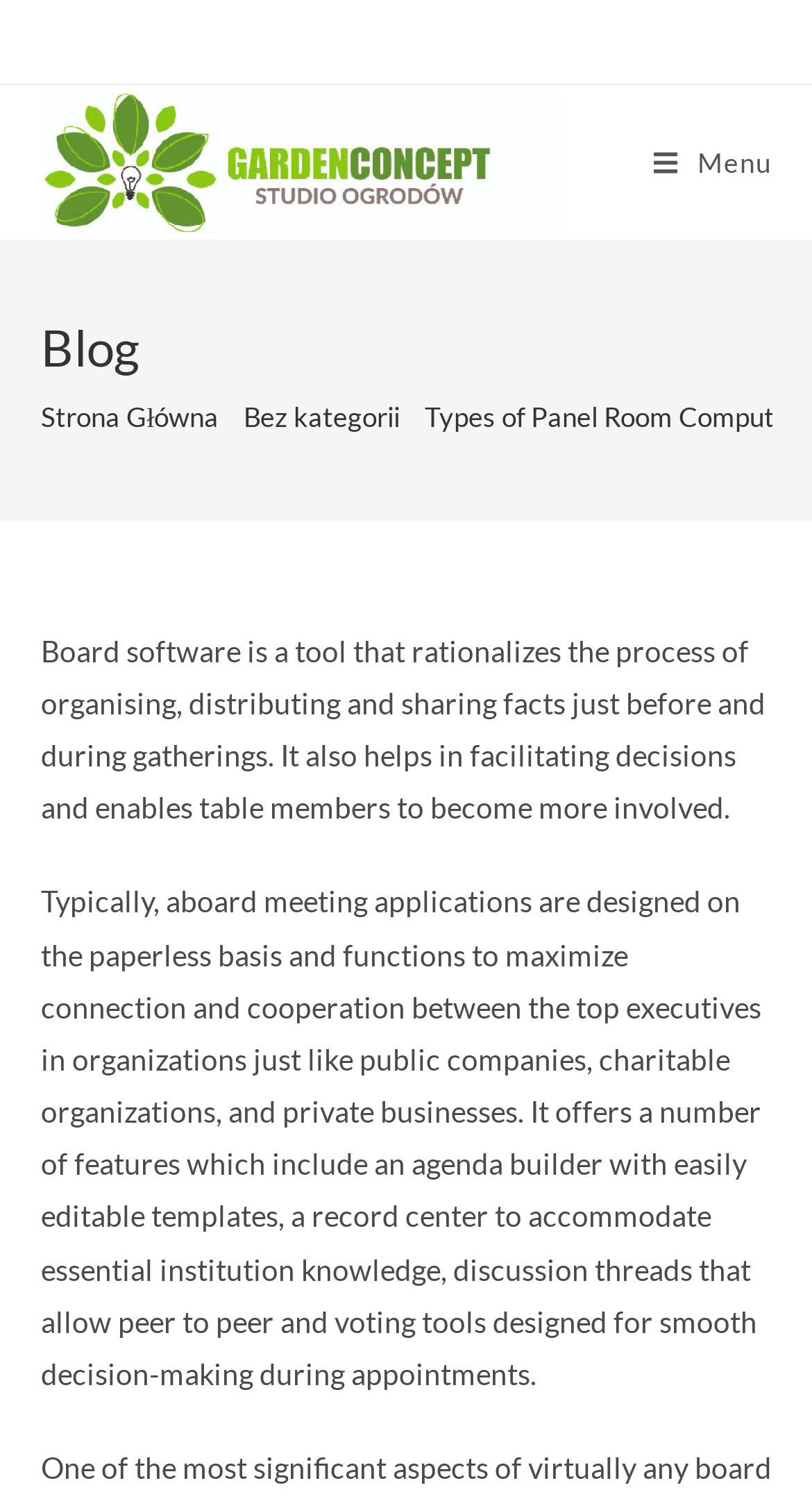What is the purpose of board software?
Please use the visual content to give a single word or phrase answer.

Rationalize process of organizing